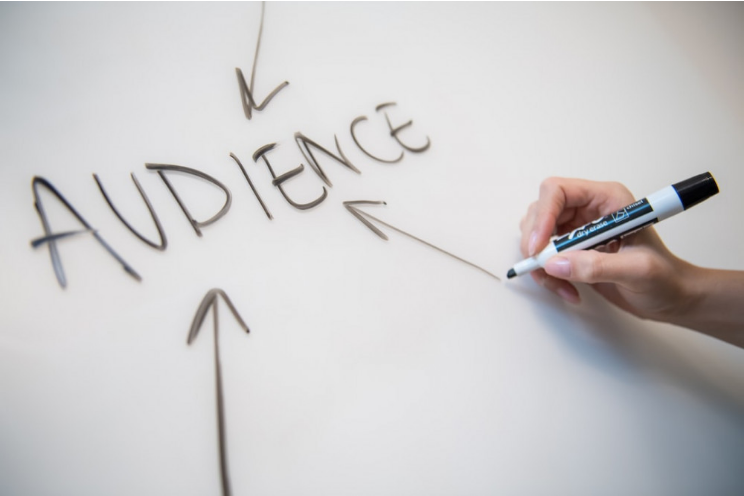Please give a succinct answer using a single word or phrase:
What is the purpose of the arrows surrounding the word 'AUDIENCE'?

to suggest various aspects or groups